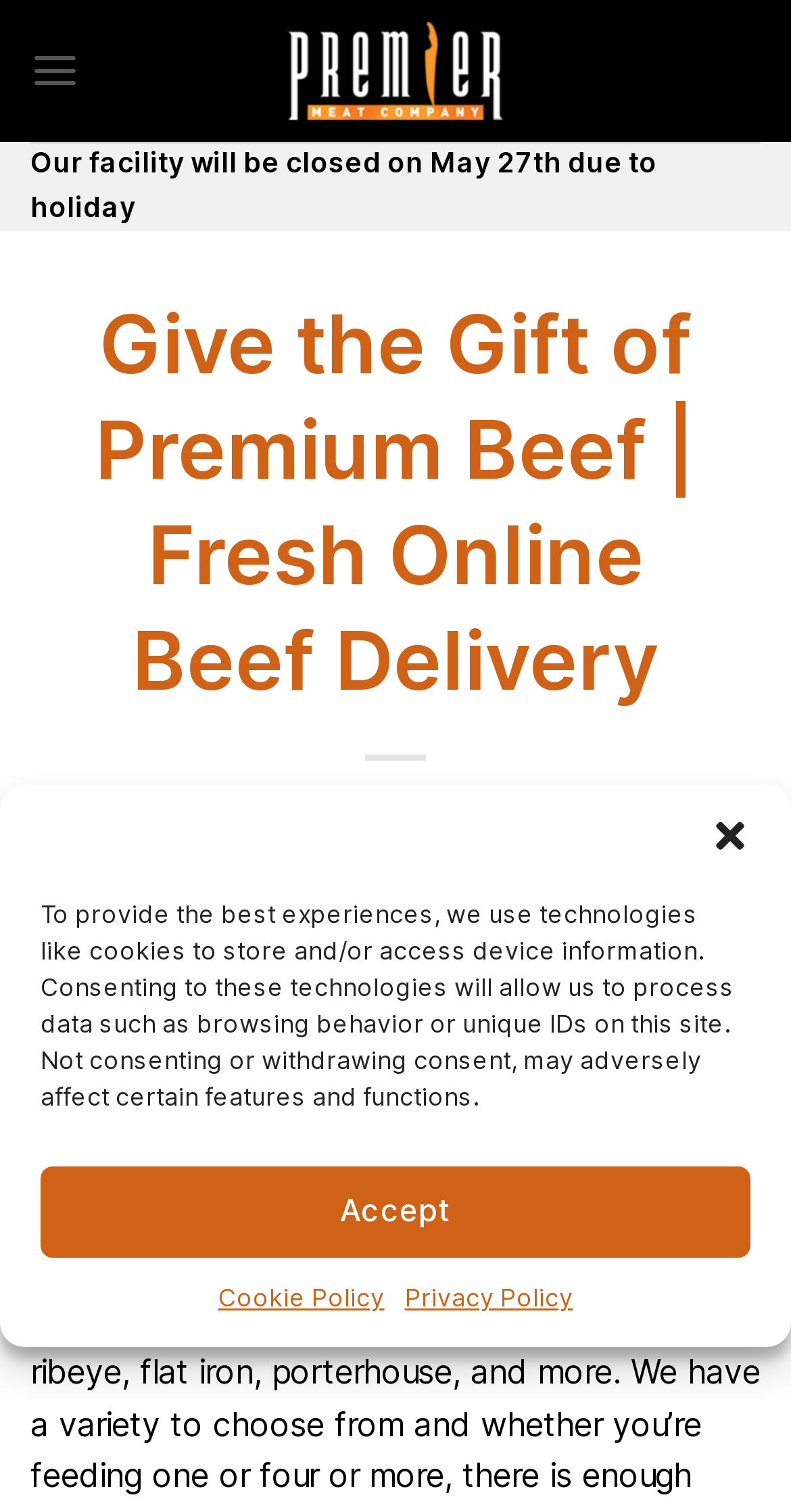Present a detailed account of what is displayed on the webpage.

The webpage is about giving the gift of premium beef, with a focus on fresh online beef delivery. At the top left corner, there is a link to "Premier Meat Company" and an image of the company's logo. Next to it, there is a link to "Menu" that expands to reveal more options.

Below the company logo and menu link, there is a notice announcing that the facility will be closed on May 27th due to a holiday. This notice is followed by a header section that contains the title "Give the Gift of Premium Beef | Fresh Online Beef Delivery" in a prominent font.

On the right side of the header section, there is a table layout with two static text elements displaying the date "21" and the month "Feb". Below the header section, there is a paragraph of text that describes the beef selection available for delivery through the online store, highlighting the variety of gift assortments at different price points and the high level of care and quality that makes the meats excellent gifts.

At the top center of the page, there is a dialog box for managing cookie consent, which contains a static text element explaining the use of technologies like cookies to store and access device information. The dialog box also has buttons to "Accept" or "Close" the dialog, as well as links to the "Cookie Policy" and "Privacy Policy".